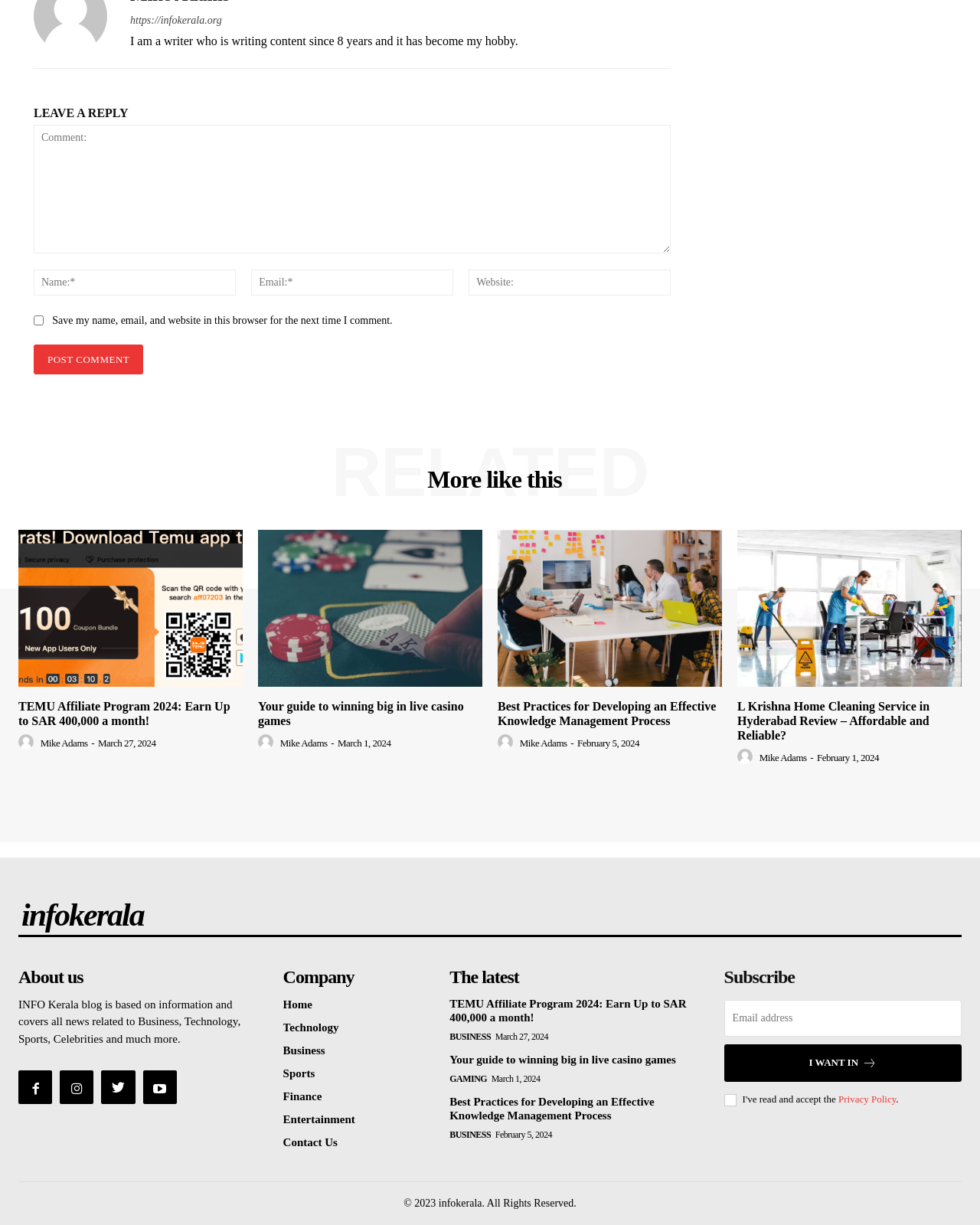Please determine the bounding box coordinates of the clickable area required to carry out the following instruction: "Leave a reply". The coordinates must be four float numbers between 0 and 1, represented as [left, top, right, bottom].

[0.034, 0.088, 0.685, 0.098]